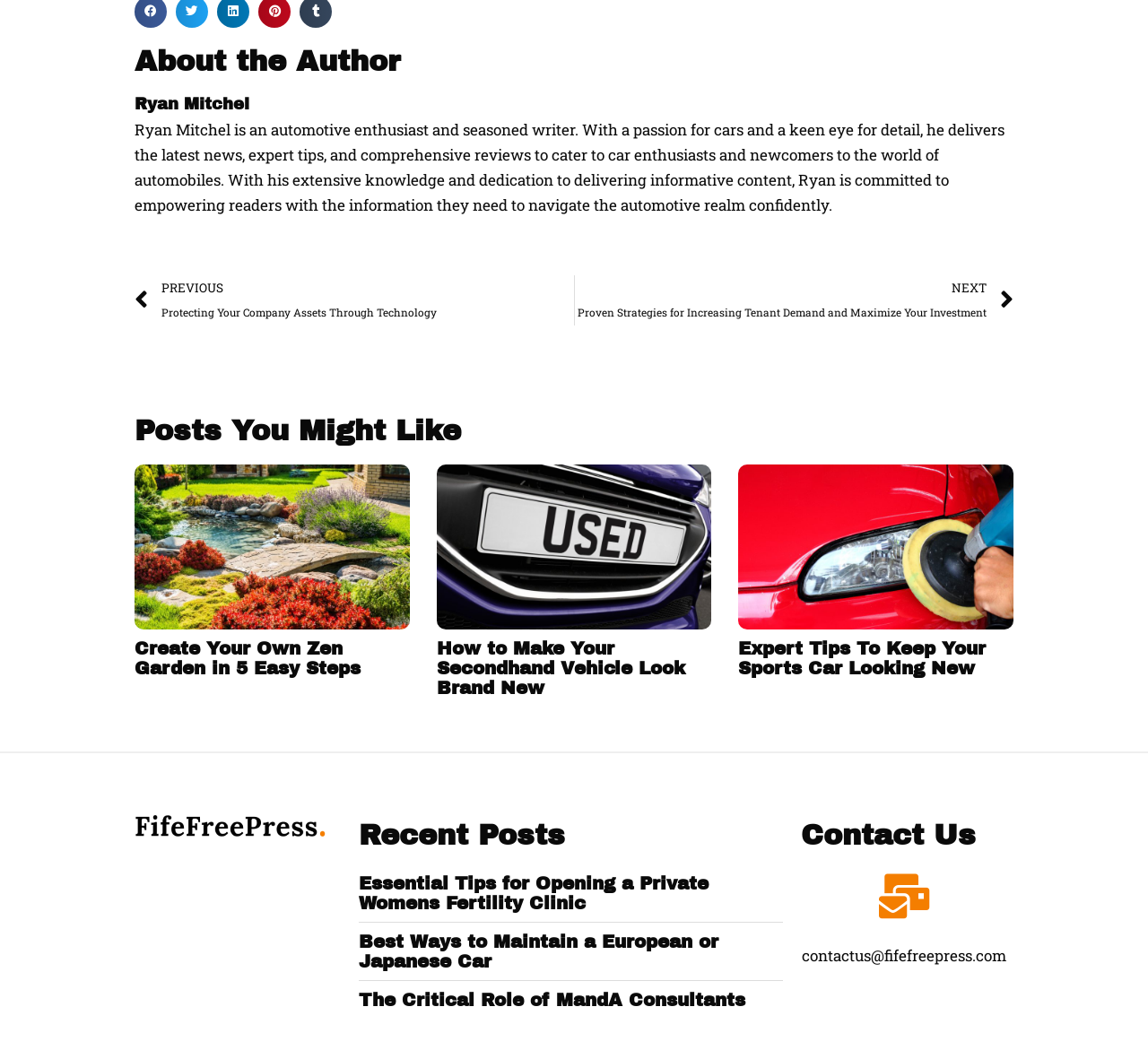Given the description of a UI element: "parent_node: Home", identify the bounding box coordinates of the matching element in the webpage screenshot.

None